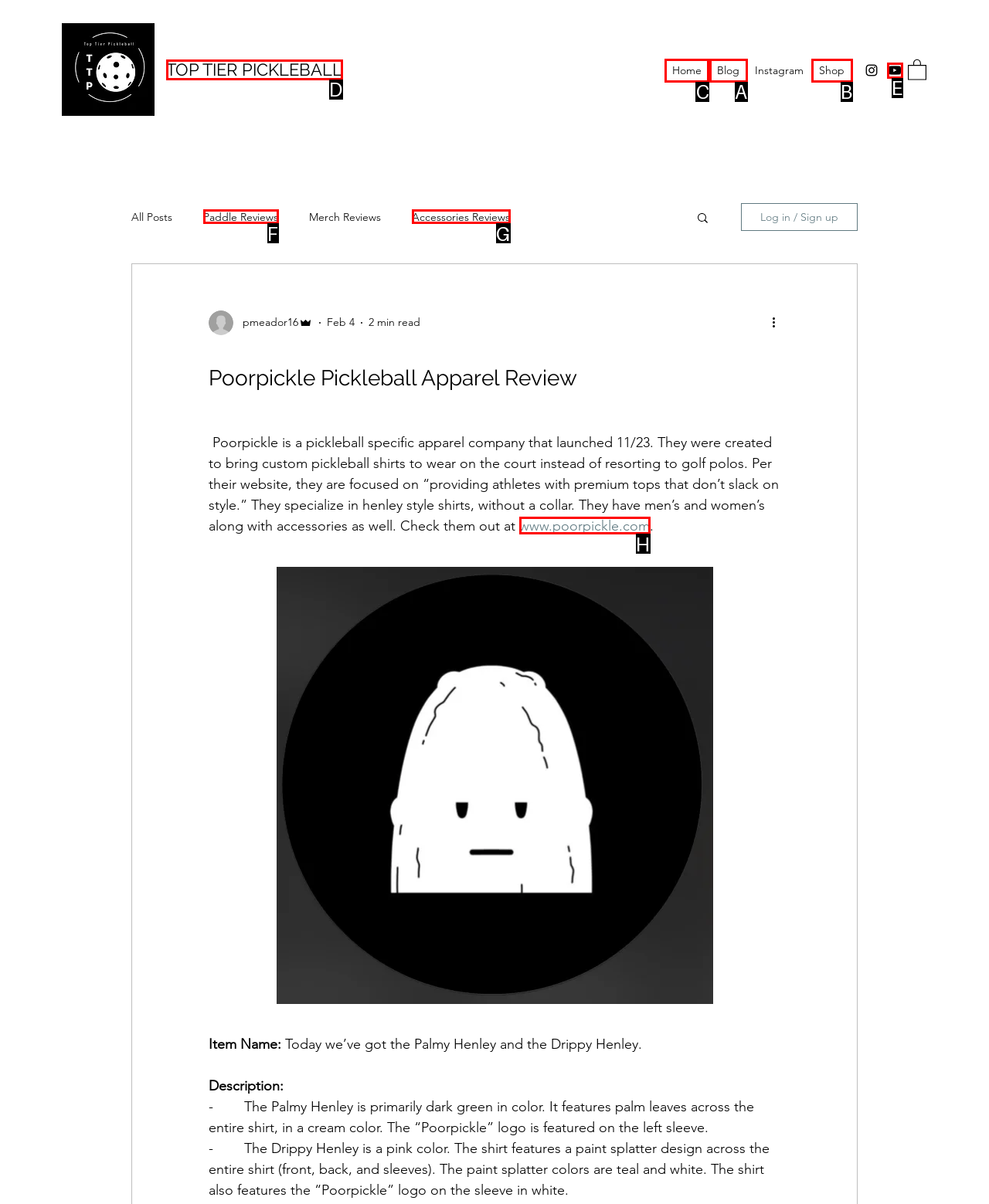Please indicate which option's letter corresponds to the task: Click on the 'Home' link by examining the highlighted elements in the screenshot.

C